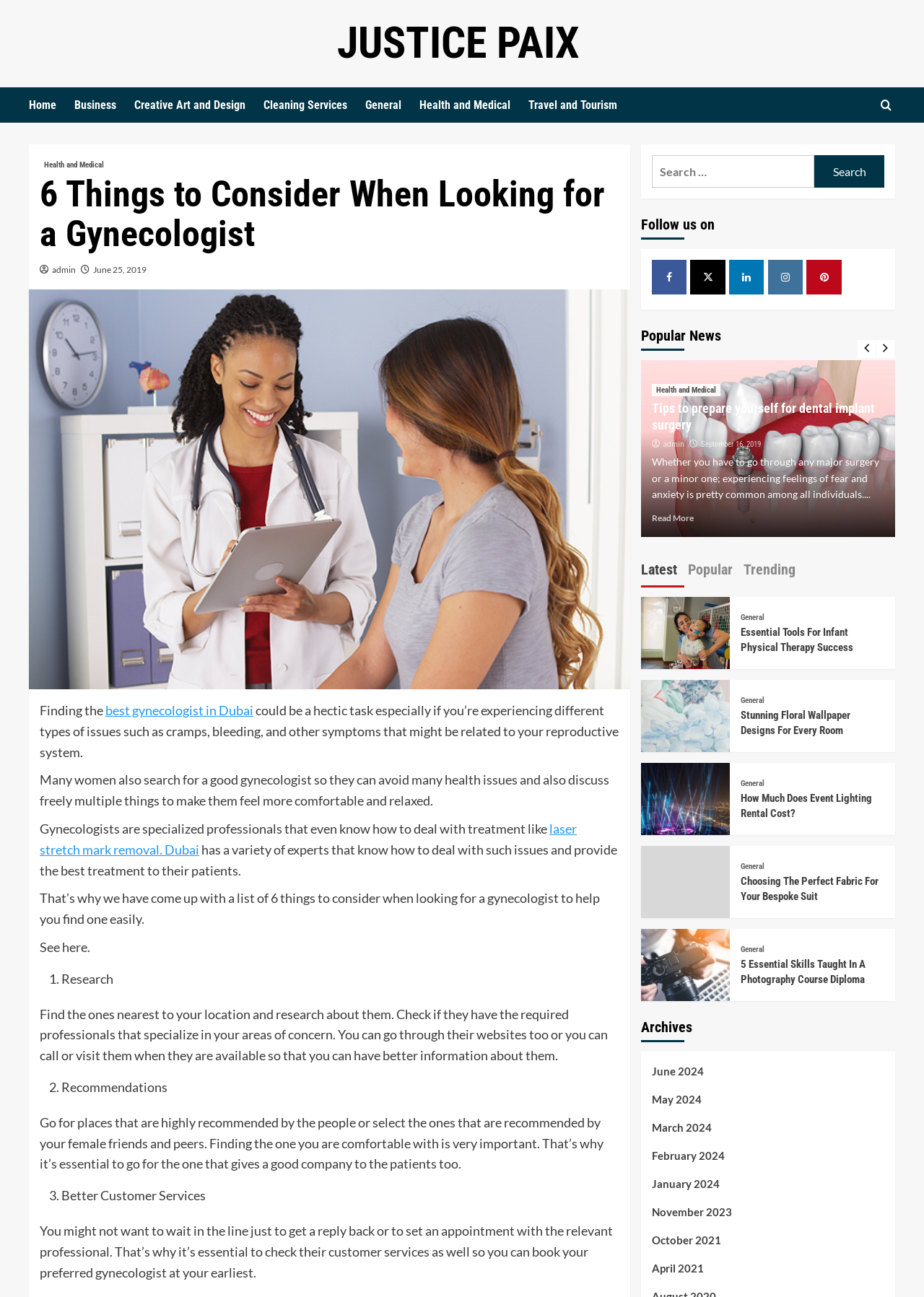Please provide a one-word or phrase answer to the question: 
What is the topic of the article?

Gynecologist